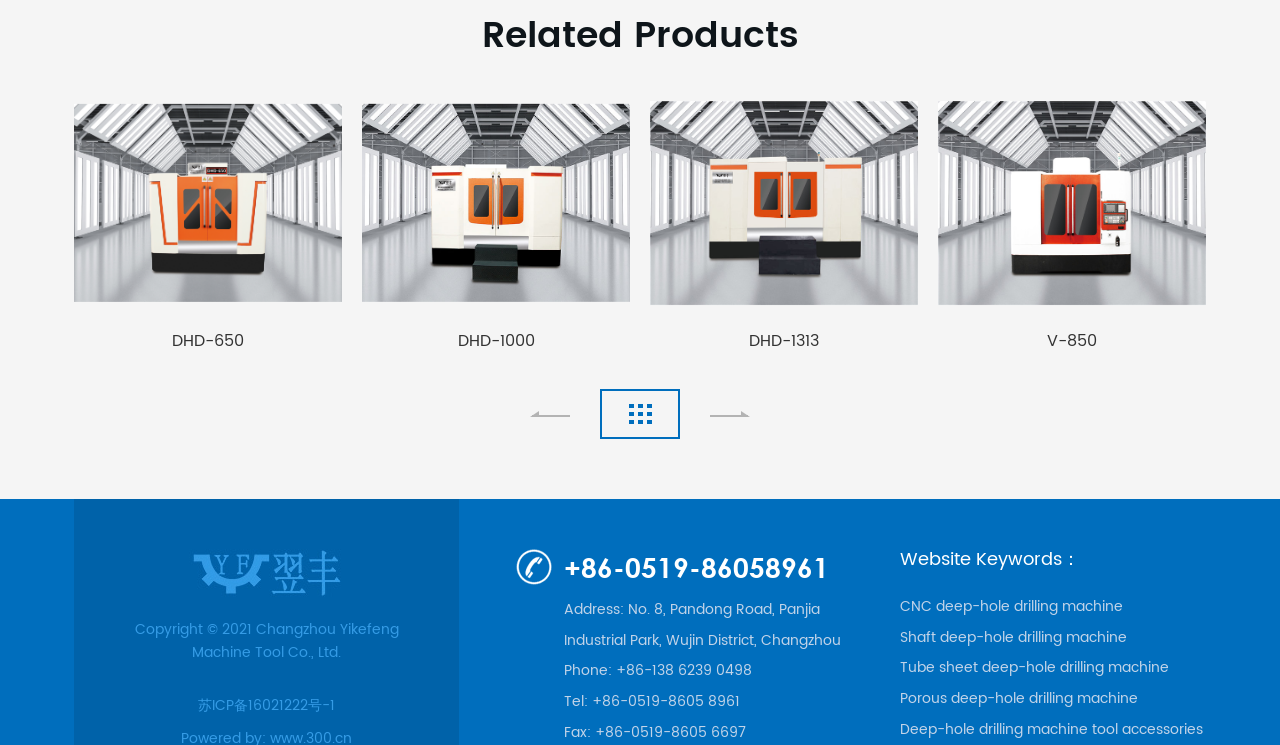Locate the bounding box coordinates of the element that should be clicked to fulfill the instruction: "Click on the link to DHD-650 product".

[0.058, 0.124, 0.267, 0.468]